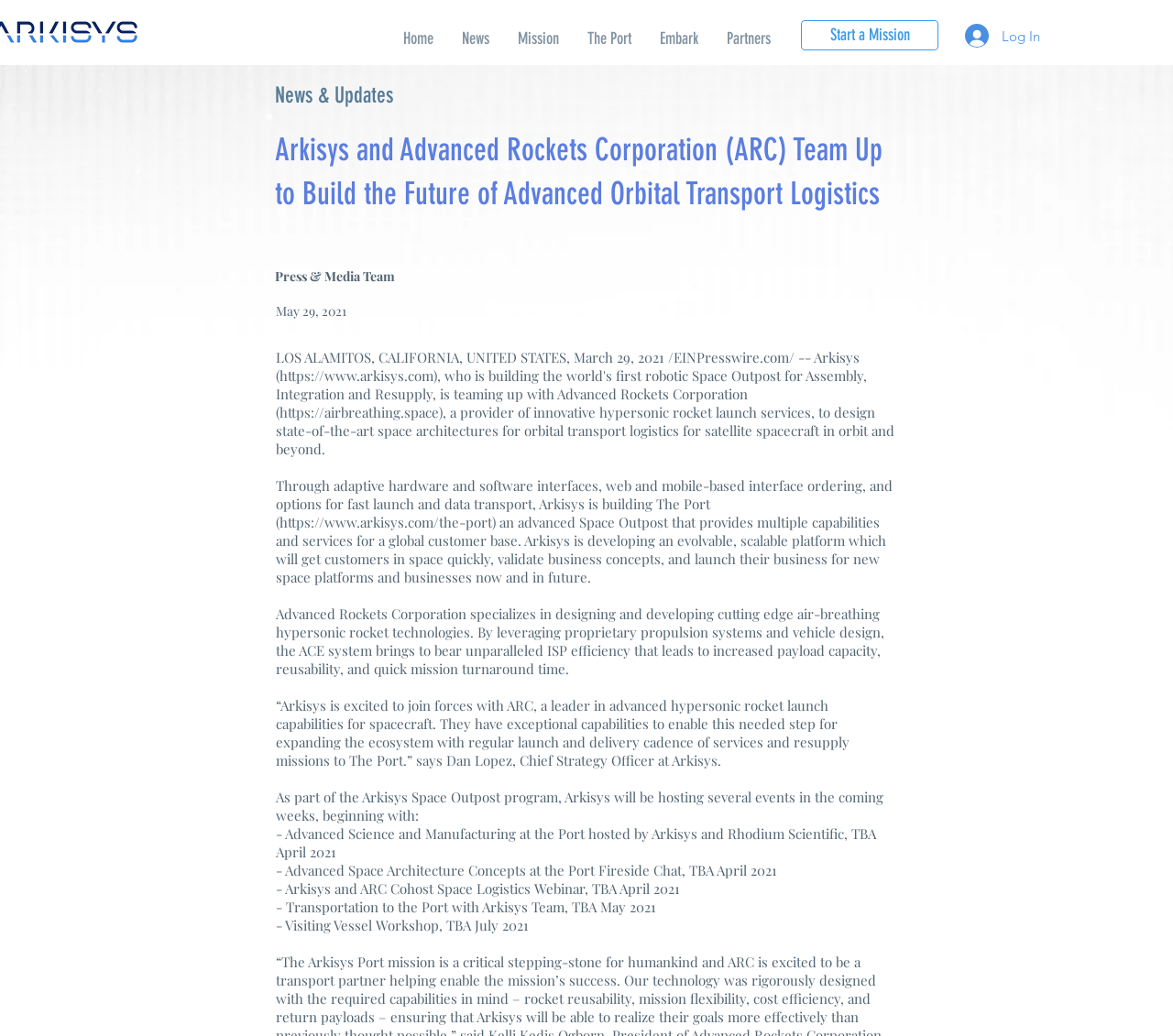Determine the bounding box coordinates for the element that should be clicked to follow this instruction: "Log in to the website". The coordinates should be given as four float numbers between 0 and 1, in the format [left, top, right, bottom].

[0.812, 0.018, 0.883, 0.051]